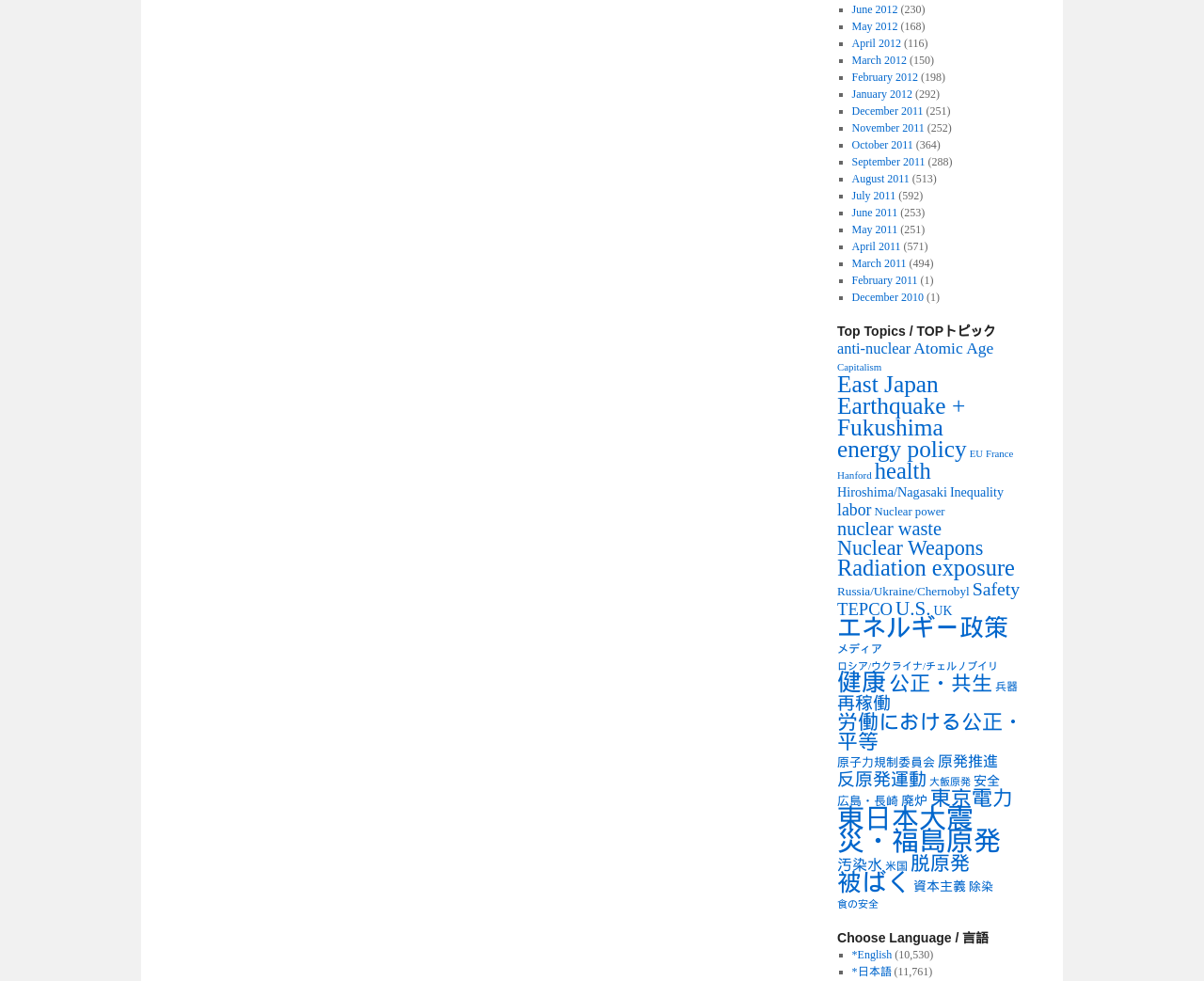Please determine the bounding box coordinates of the clickable area required to carry out the following instruction: "Search for something". The coordinates must be four float numbers between 0 and 1, represented as [left, top, right, bottom].

None